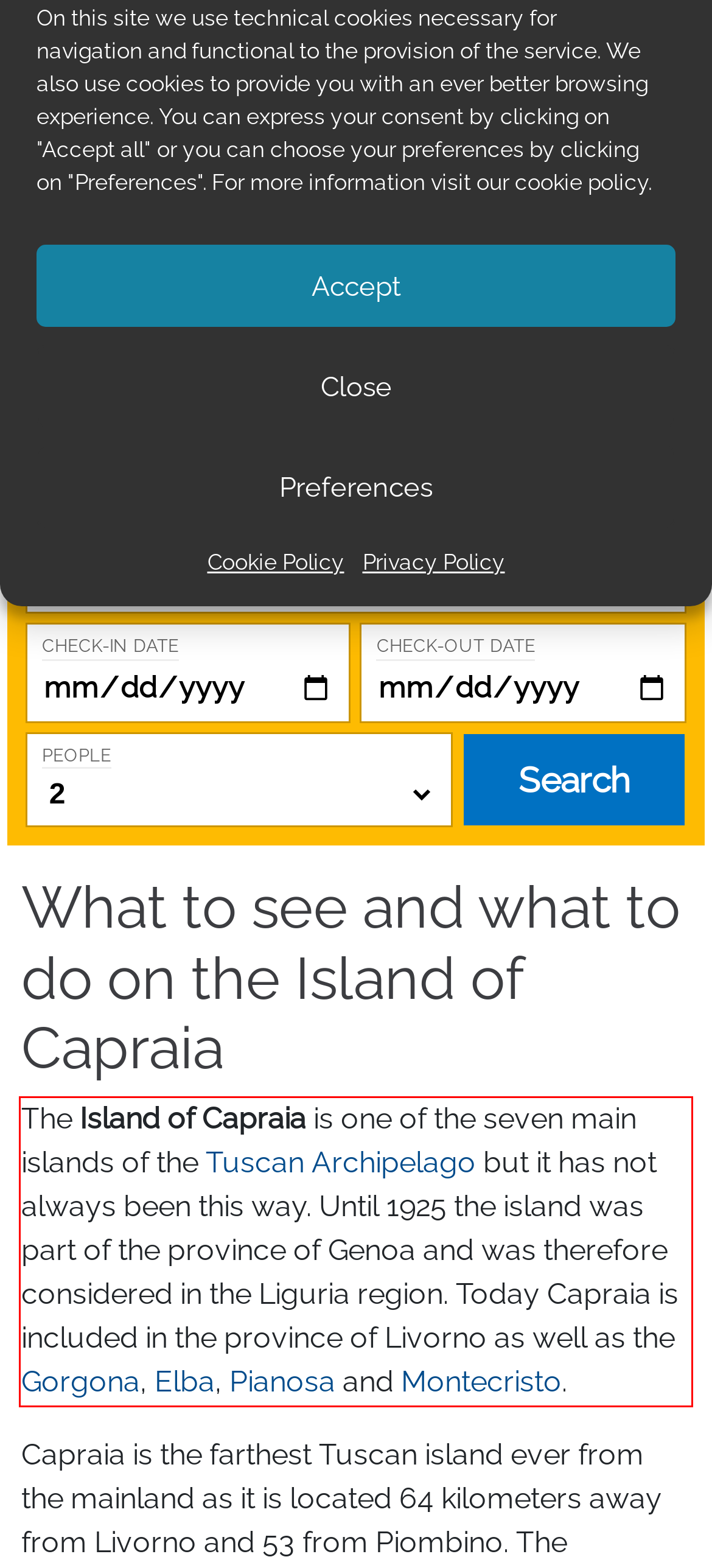Within the screenshot of a webpage, identify the red bounding box and perform OCR to capture the text content it contains.

The Island of Capraia is one of the seven main islands of the Tuscan Archipelago but it has not always been this way. Until 1925 the island was part of the province of Genoa and was therefore considered in the Liguria region. Today Capraia is included in the province of Livorno as well as the Gorgona, Elba, Pianosa and Montecristo.